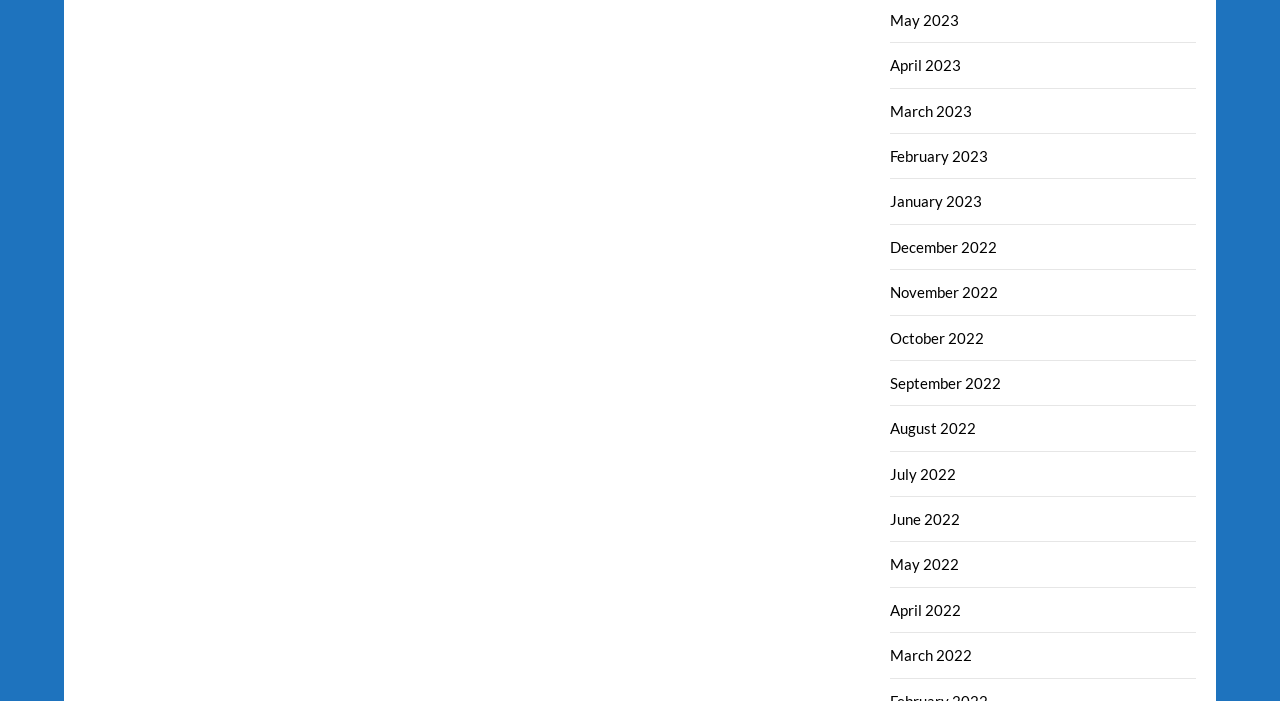What is the month listed below April 2023?
Based on the image, answer the question with a single word or brief phrase.

March 2023